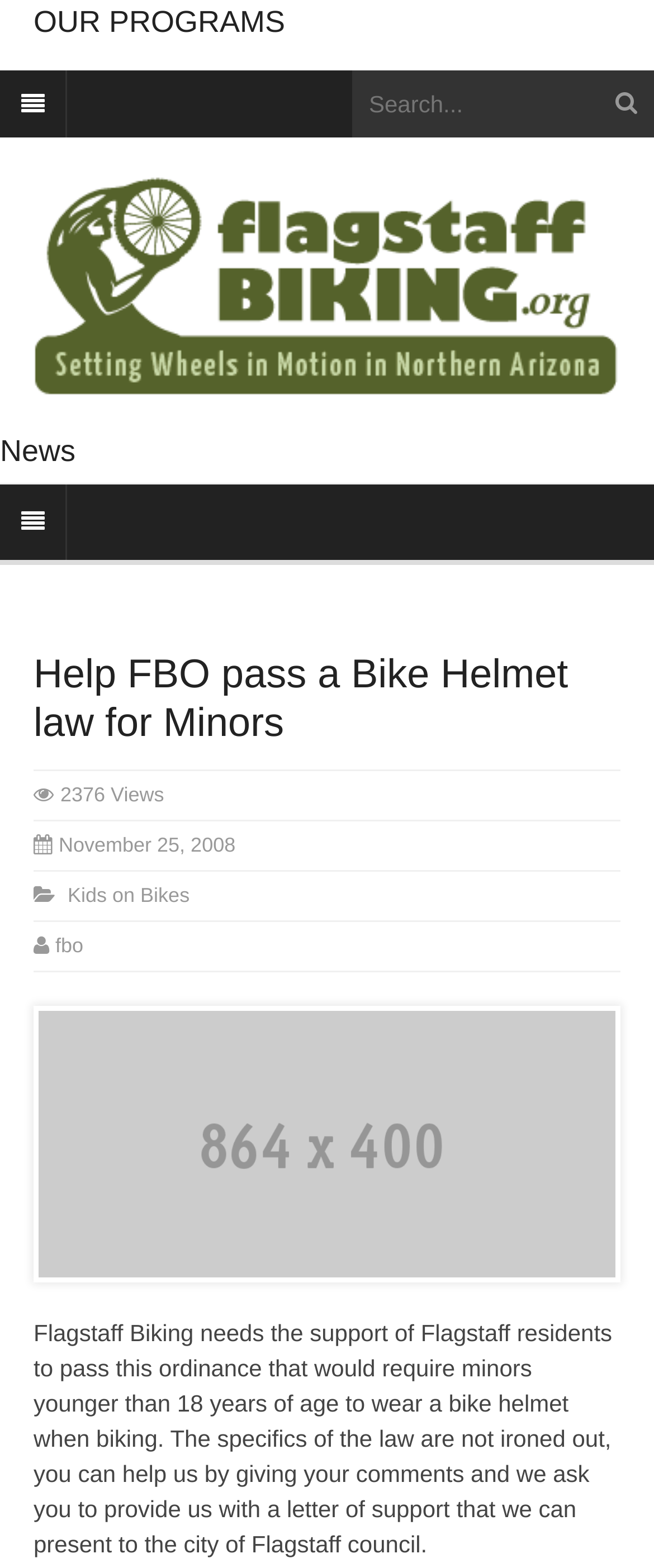When was the article published? Look at the image and give a one-word or short phrase answer.

November 25, 2008